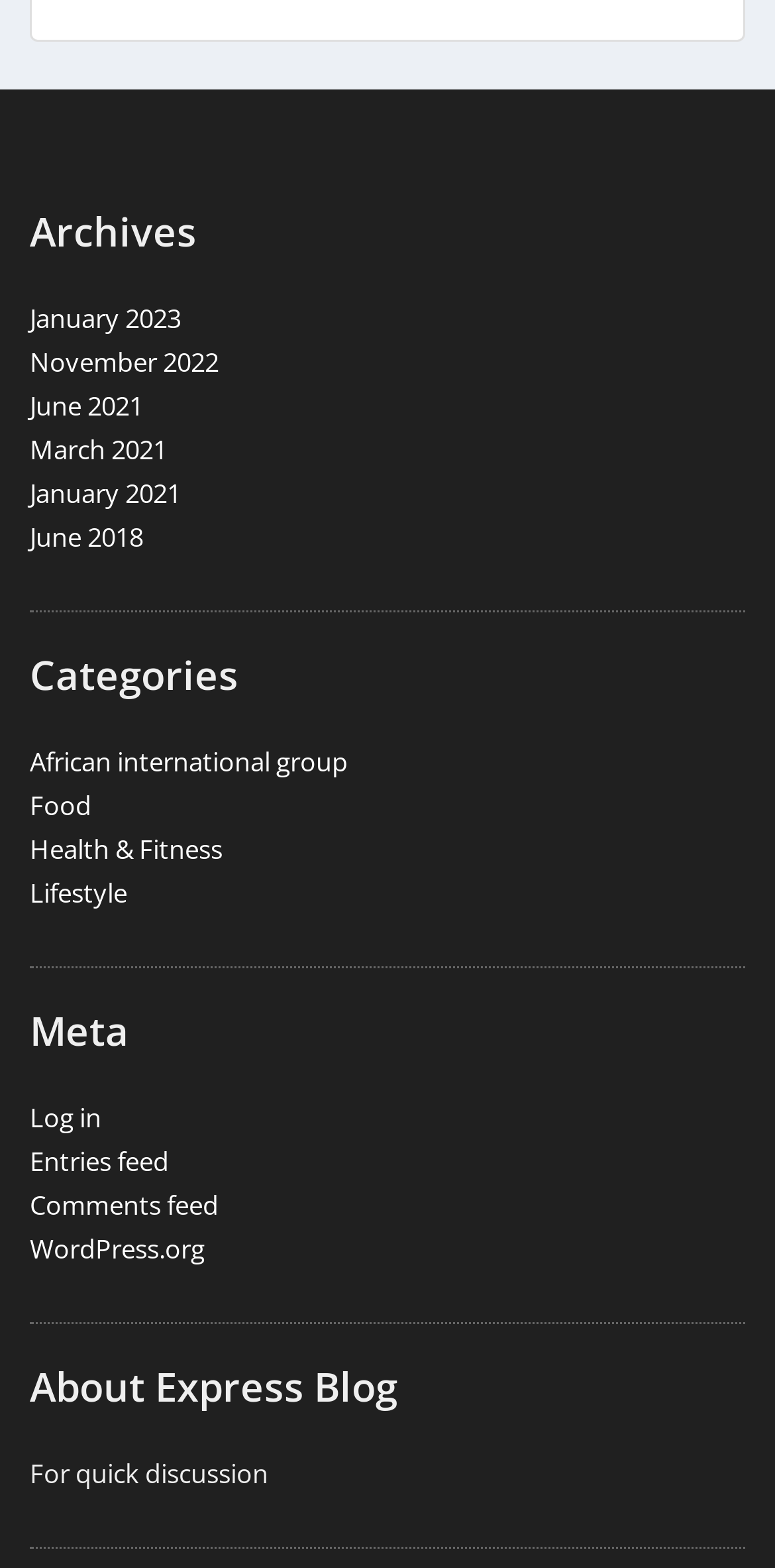What is the purpose of Express Blog?
Using the picture, provide a one-word or short phrase answer.

For quick discussion